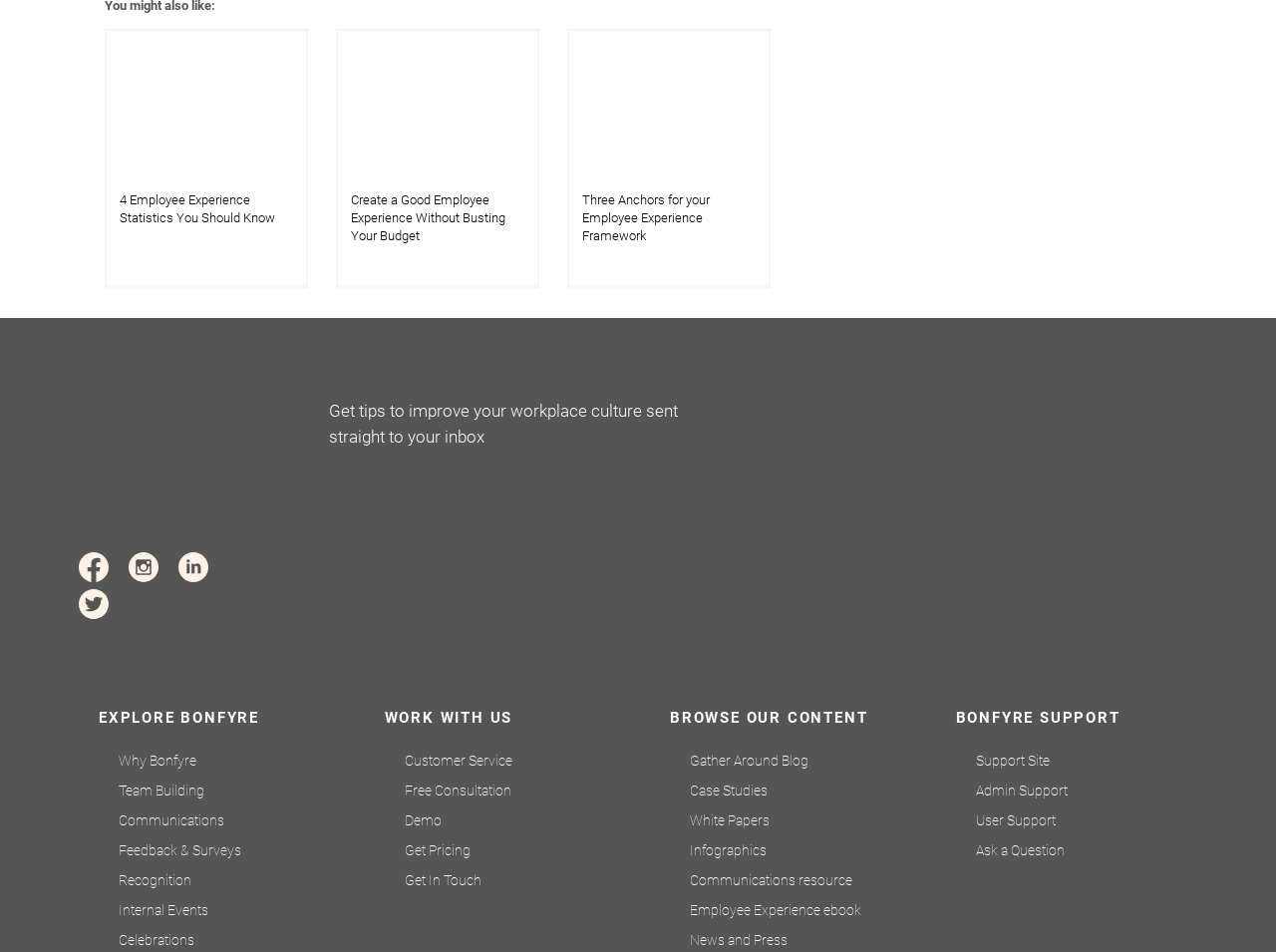Refer to the element description Ask a Question and identify the corresponding bounding box in the screenshot. Format the coordinates as (top-left x, top-left y, bottom-right x, bottom-right y) with values in the range of 0 to 1.

[0.764, 0.885, 0.834, 0.902]